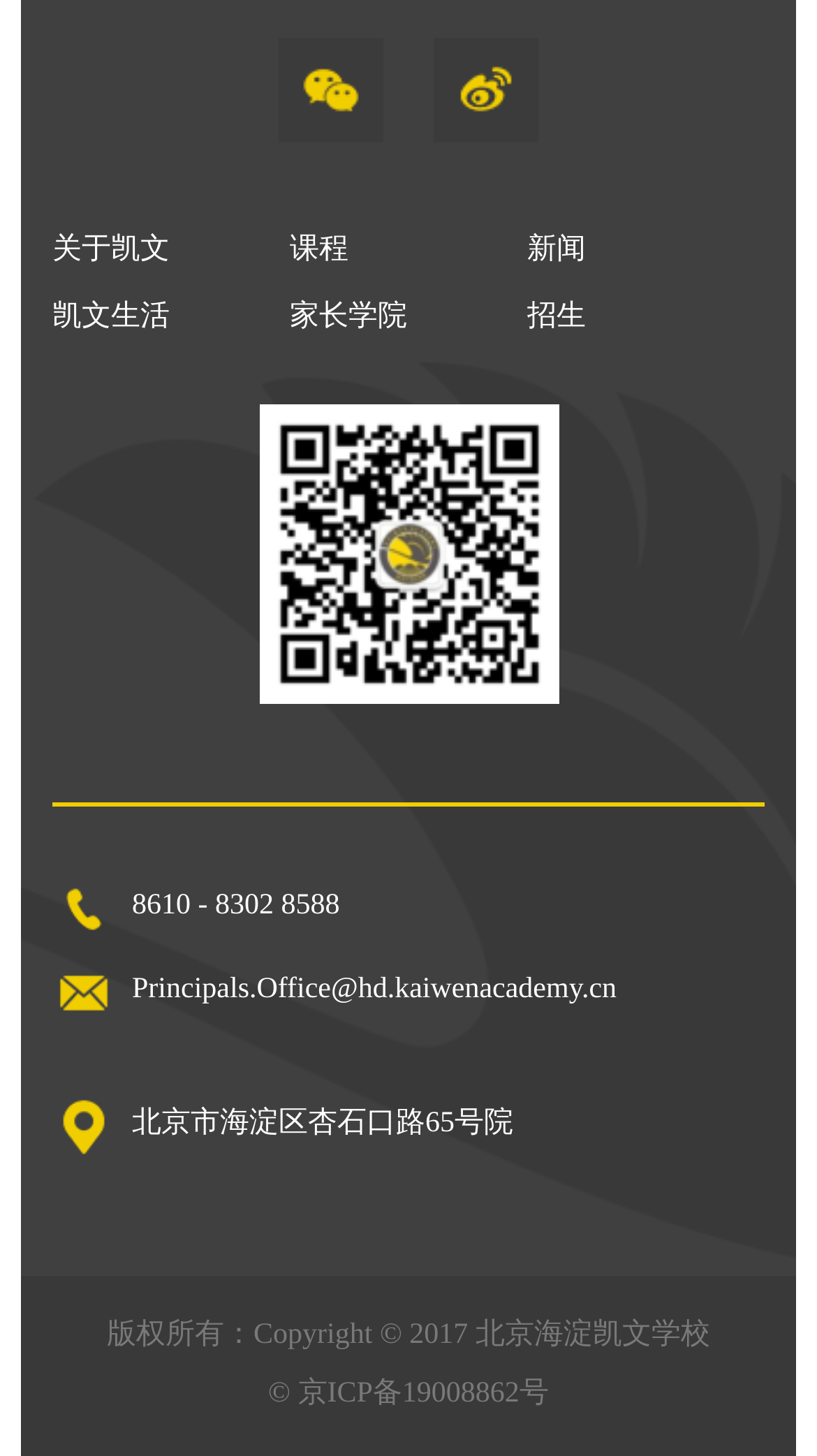Examine the image carefully and respond to the question with a detailed answer: 
What is the contact email of the principal's office?

The contact email of the principal's office is explicitly stated in the text on the webpage, which is 'Principals.Office@hd.kaiwenacademy.cn'.